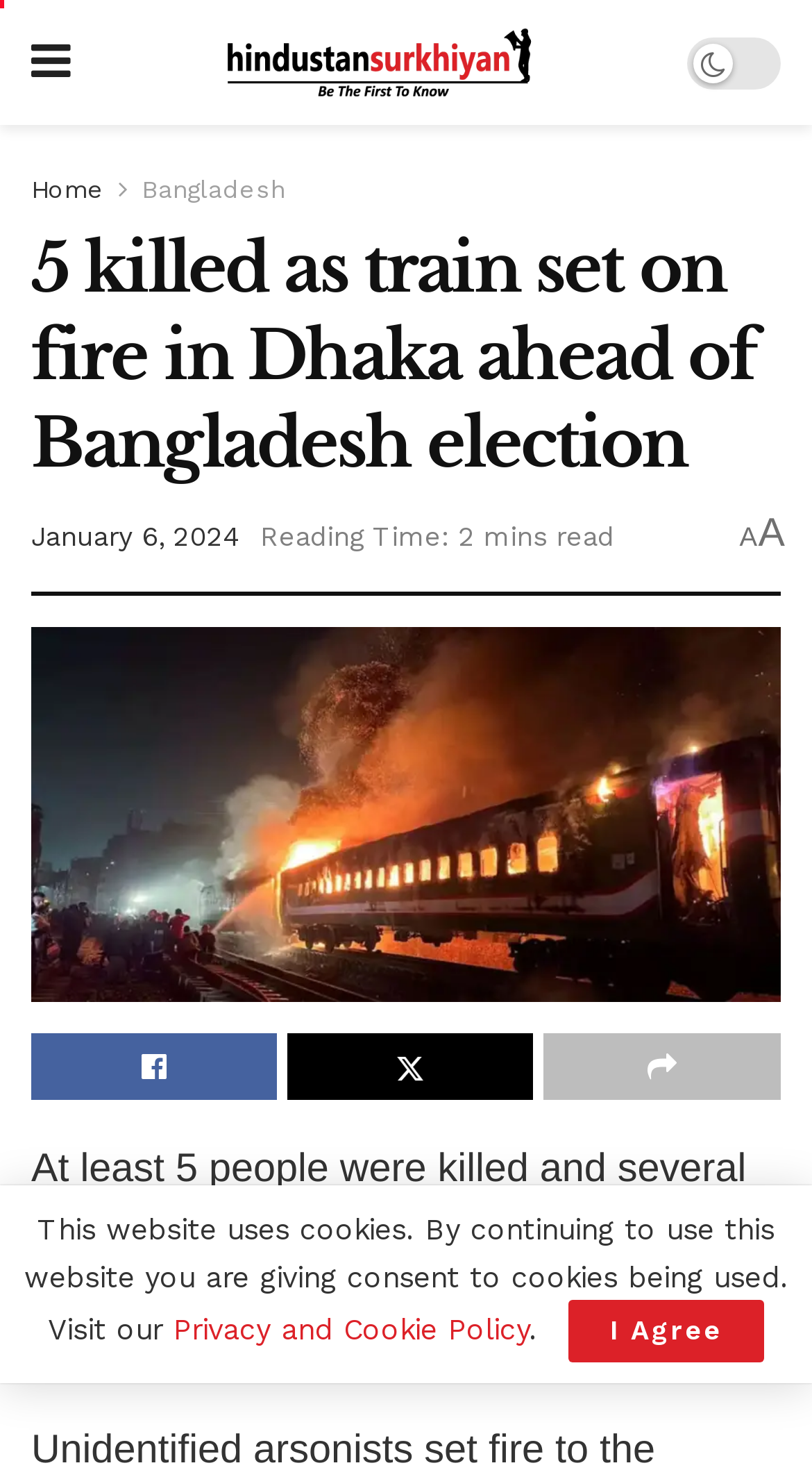Determine the bounding box coordinates of the clickable element to complete this instruction: "go to Home page". Provide the coordinates in the format of four float numbers between 0 and 1, [left, top, right, bottom].

[0.038, 0.119, 0.128, 0.139]